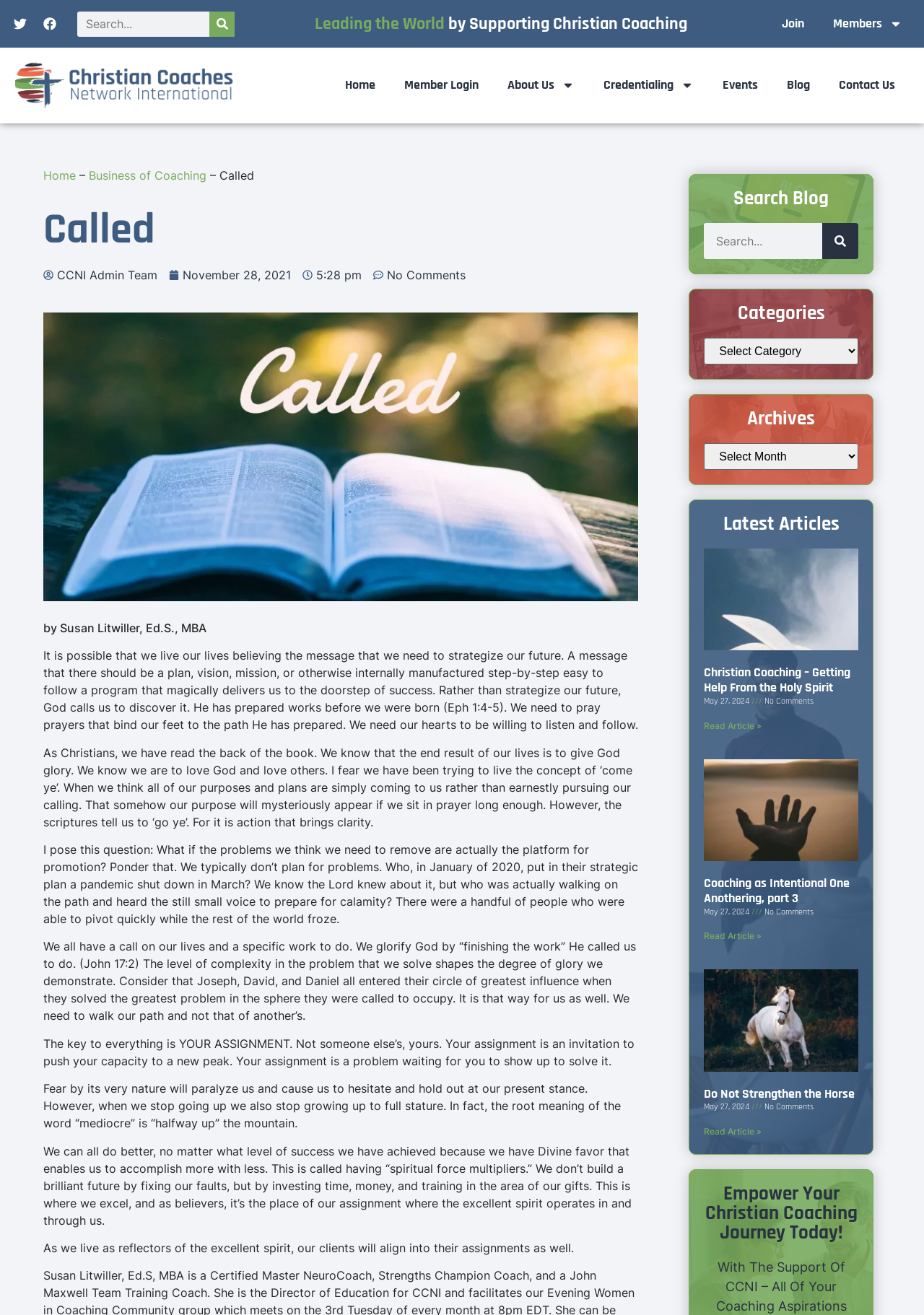Write a detailed summary of the webpage.

The webpage is about Christian coaching and features a blog with various articles. At the top, there are social media links to Twitter and Facebook, as well as a search bar. Below the search bar, there is a heading that reads "Leading the World by Supporting Christian Coaching." 

To the right of the heading, there is a "Join" button and a dropdown menu with options for members. Below this, there is a navigation menu with links to "Home," "Member Login," "About Us," "Credentialing," "Events," "Blog," and "Contact Us." 

The main content of the page is a blog post titled "Called" by Susan Litwiller, Ed.S., MBA. The post discusses the idea of discovering one's future rather than strategizing it and emphasizes the importance of prayer and listening to God's calling. The post is divided into several paragraphs, each exploring a different aspect of this idea.

Below the blog post, there are several other sections. One section is titled "Search Blog" and features a search bar. Another section is titled "Categories" and has a dropdown menu with various categories. There is also a section titled "Archives" with a dropdown menu, as well as a section titled "Latest Articles" that features three articles with links to read more.

Each article in the "Latest Articles" section has a heading, a date, and a link to read more. The articles are titled "Christian Coaching – Getting Help From the Holy Spirit," "Coaching as Intentional One Anothering, part 3," and "Do Not Strengthen the Horse." 

Finally, at the bottom of the page, there is a heading that reads "Empower Your Christian Coaching Journey Today!"